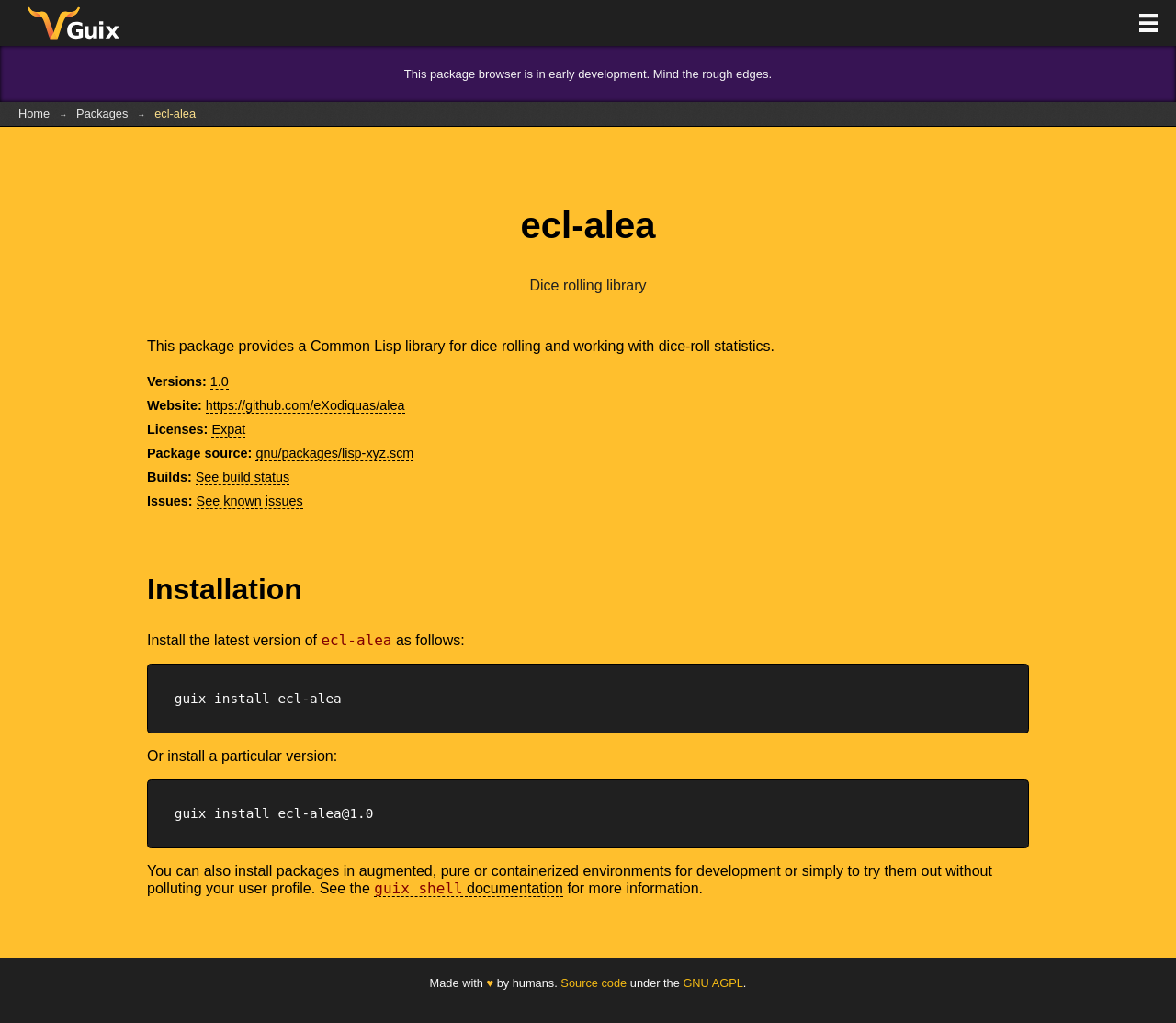Determine the bounding box coordinates of the region that needs to be clicked to achieve the task: "View the package source".

[0.217, 0.436, 0.352, 0.451]